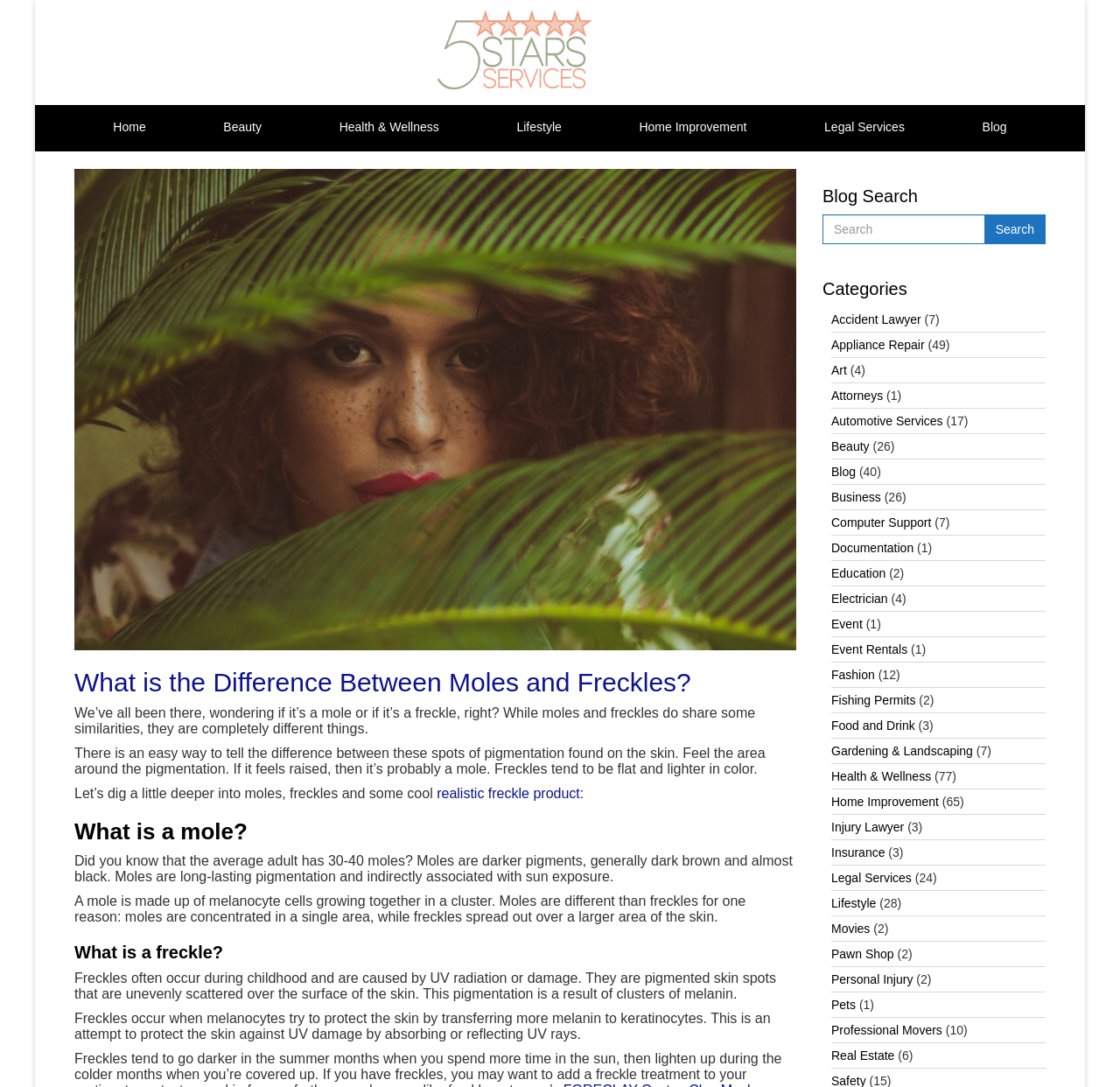What is the purpose of melanocytes in freckles?
Based on the image, give a concise answer in the form of a single word or short phrase.

To protect skin